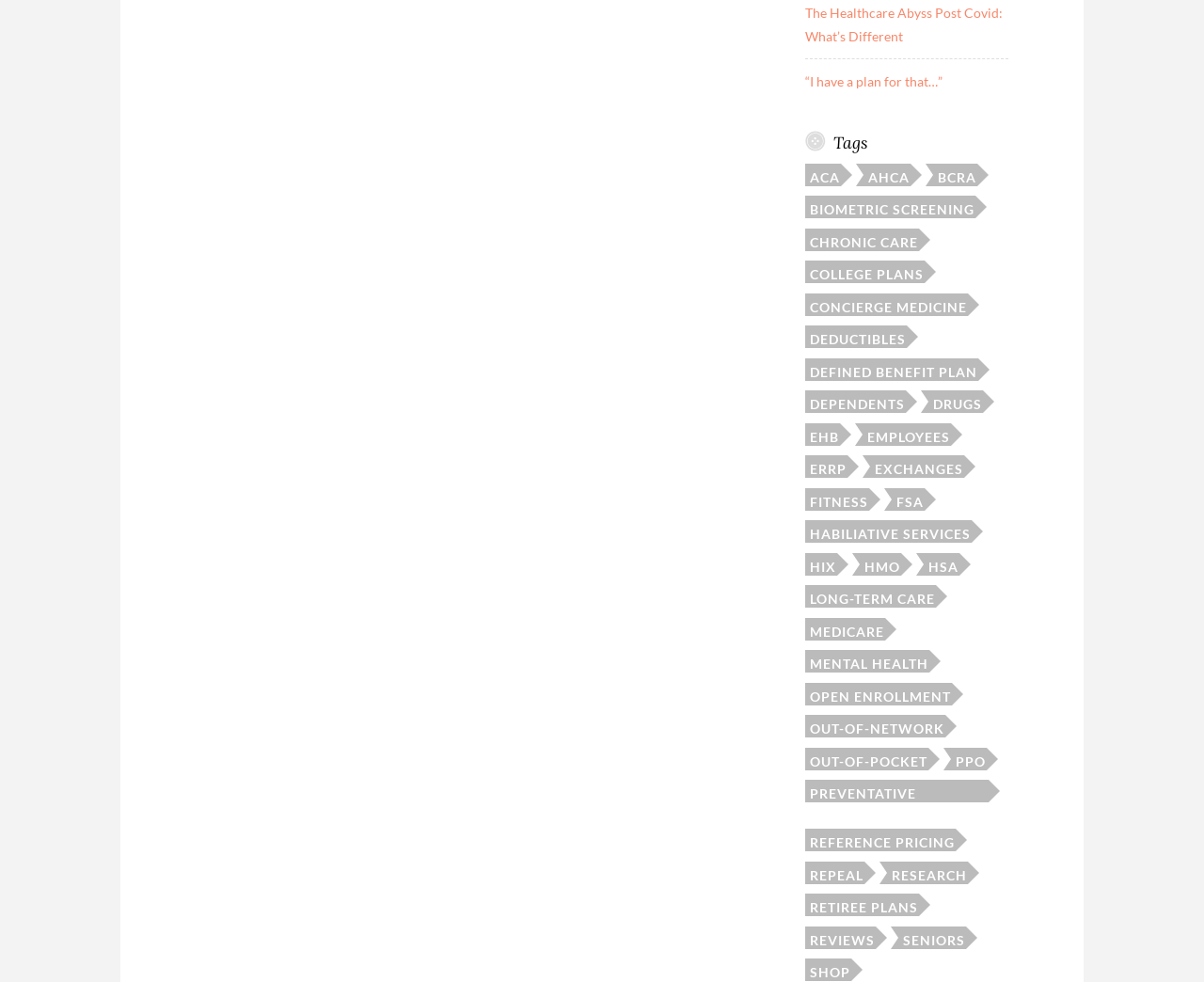Provide a short, one-word or phrase answer to the question below:
What is the last tag listed?

SHOP